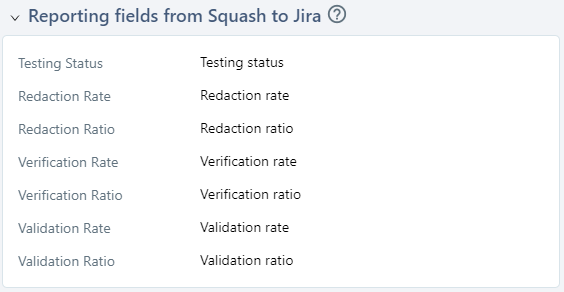Explain what is happening in the image with elaborate details.

The image displays a section titled "Reporting fields from Squash to Jira," which outlines various metrics crucial for tracking progress and outcomes in testing and development projects. The listed metrics include "Testing Status," "Redaction Rate," "Redaction Ratio," "Verification Rate," "Verification Ratio," "Validation Rate," and "Validation Ratio." Each metric serves as a key performance indicator, providing essential data points for teams using the Squash TM and Jira integration. This configuration allows users to effectively monitor and report on project statuses, ensuring streamlined workflows and consistent data management between the two platforms.